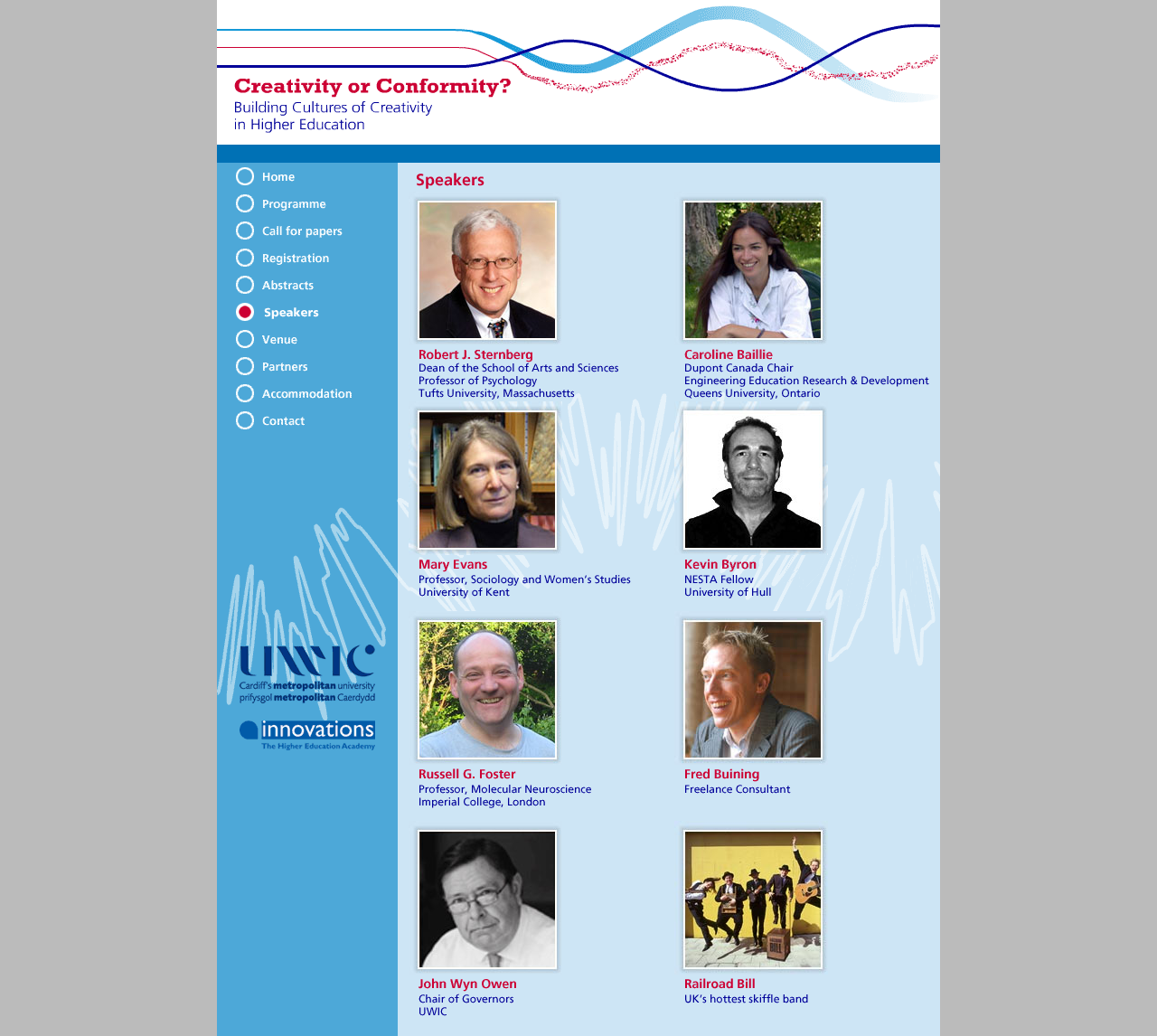Provide an in-depth description of the elements and layout of the webpage.

The webpage is about the "Creativity or Conformity Conference 2007" and focuses on how tensions affect higher education. At the top of the page, there is a banner with the conference title and a decorative blue band below it. 

Below the banner, there is a navigation menu with links to "Home", "Programme", "Call for papers", "Registration", "Abstracts", "Speakers", "Venue", "Partners", "Accommodation", and "Contact". Each link has an associated image. 

To the right of the navigation menu, there is a section with a UWIC University logo and an "Innovations" Academy logo. Below this section, there is a table with portraits of speakers, including Robert Sternberg, Caroline Baillie, Mary Evans, Kevin Byron, Russell G. Foster, Fred Buining, John Wyn Owen, and Railroad Bill. Each portrait has a link to more information about the speaker, and there are two images for each speaker: one for the portrait and one for the speaker's name and title. The speakers are arranged in three rows, with two speakers in each row.